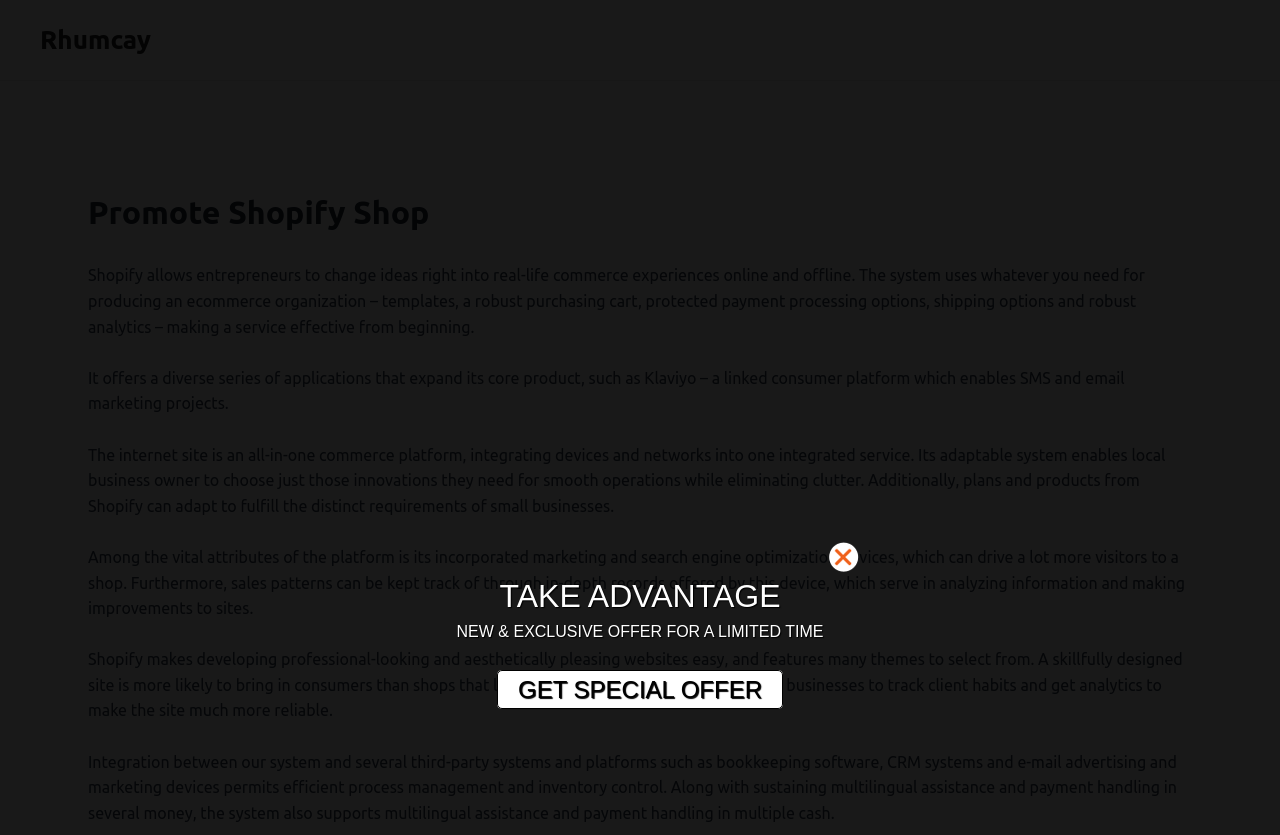Refer to the element description GET SPECIAL OFFER and identify the corresponding bounding box in the screenshot. Format the coordinates as (top-left x, top-left y, bottom-right x, bottom-right y) with values in the range of 0 to 1.

[0.388, 0.802, 0.612, 0.849]